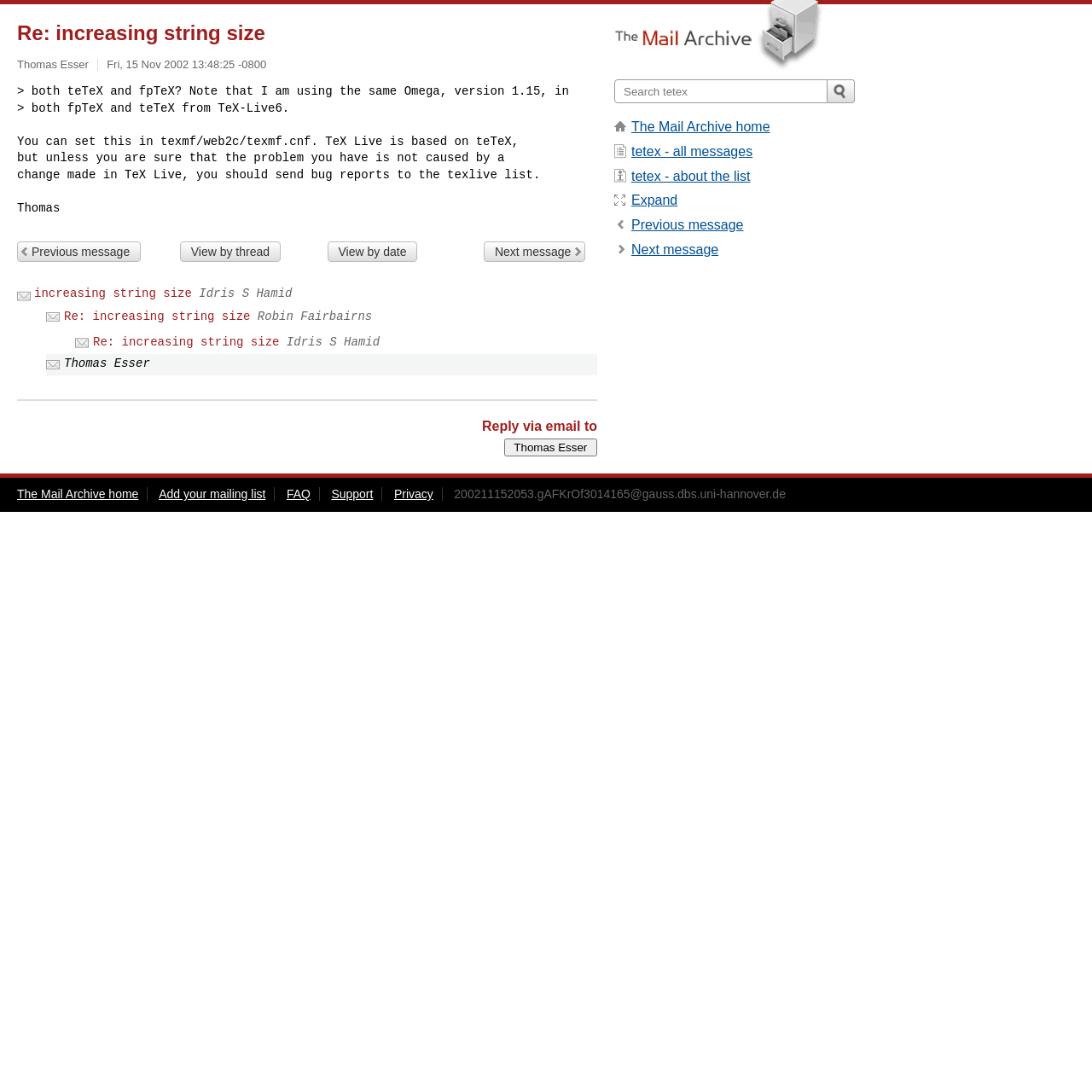Please identify the coordinates of the bounding box that should be clicked to fulfill this instruction: "View previous message".

[0.016, 0.221, 0.129, 0.24]